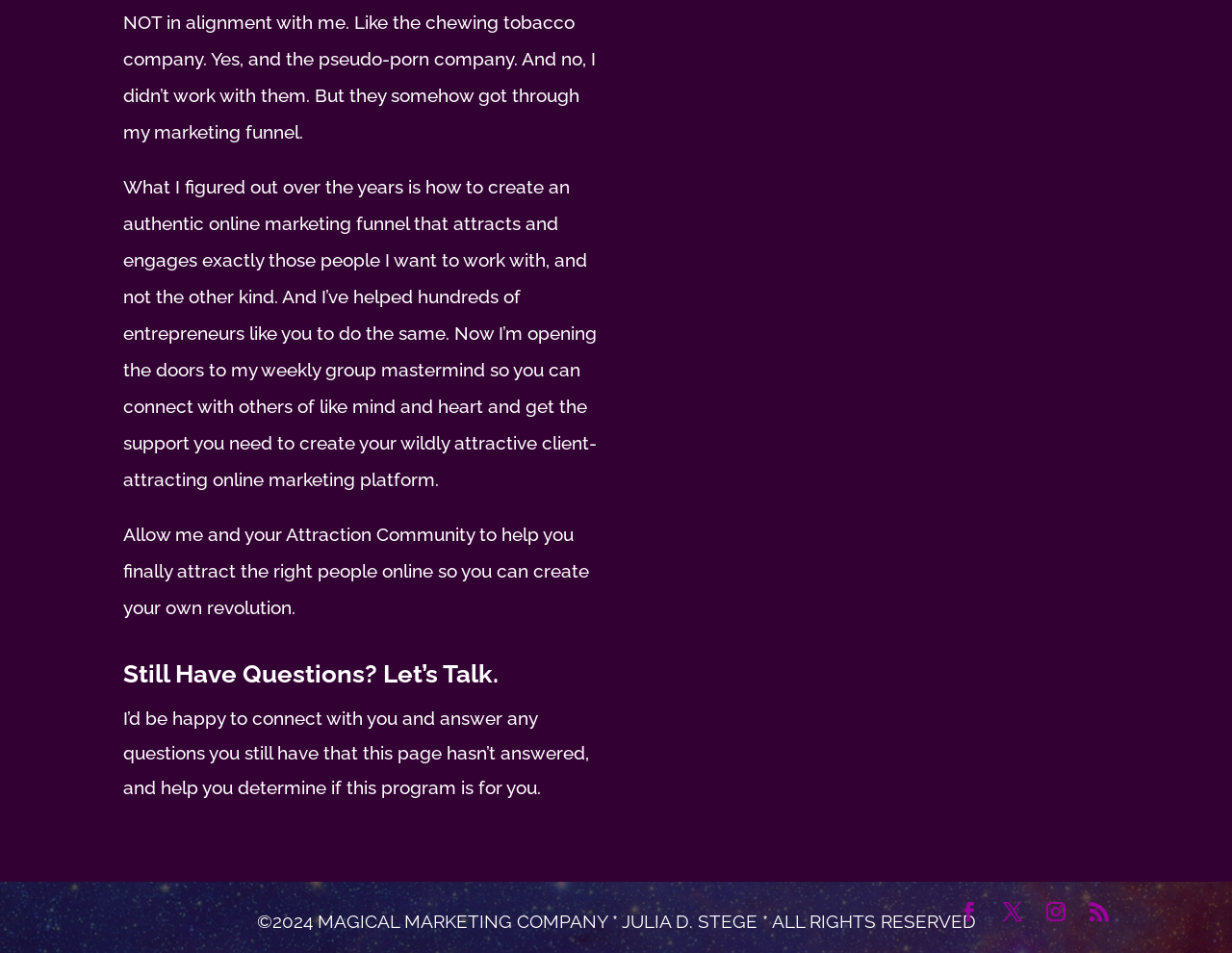Reply to the question with a brief word or phrase: What is the author offering to do?

answer questions